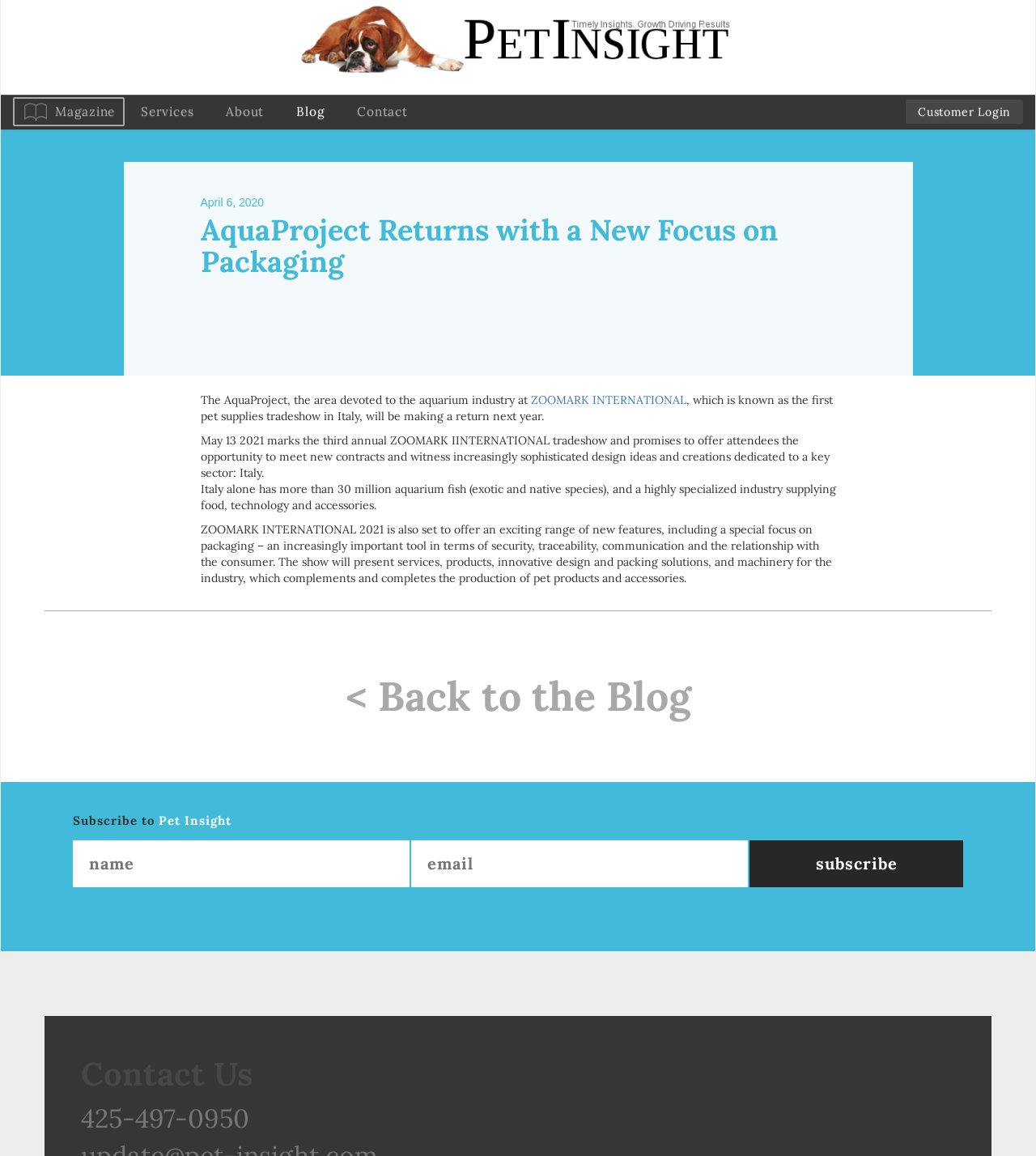Summarize the webpage with intricate details.

The webpage is about the AquaProject, an area dedicated to the aquarium industry at ZOOMARK INTERNATIONAL, a pet supplies tradeshow in Italy. At the top, there is a logo and a link to "Pet Insight" on the left, accompanied by an image. On the right, there are several links to different sections of the website, including "Magazine", "Services", "About", "Blog", and "Contact". 

Below these links, there is a main section that contains the article. The article's title, "AquaProject Returns with a New Focus on Packaging", is prominently displayed, along with the date "April 6, 2020". The article discusses the upcoming ZOOMARK INTERNATIONAL tradeshow, which will feature the AquaProject, and highlights the importance of the aquarium industry in Italy. 

The article is divided into several paragraphs, each discussing different aspects of the tradeshow and the industry. There are no images in the article, but there are links to other relevant pages, such as "ZOOMARK INTERNATIONAL". 

At the bottom of the page, there is a footer section with a link to go back to the blog. Below the footer, there is a section to subscribe to Pet Insight, where users can enter their name and email address to receive updates. 

Finally, there is a "Contact Us" section at the very bottom of the page, which displays a phone number, 425-497-0950.